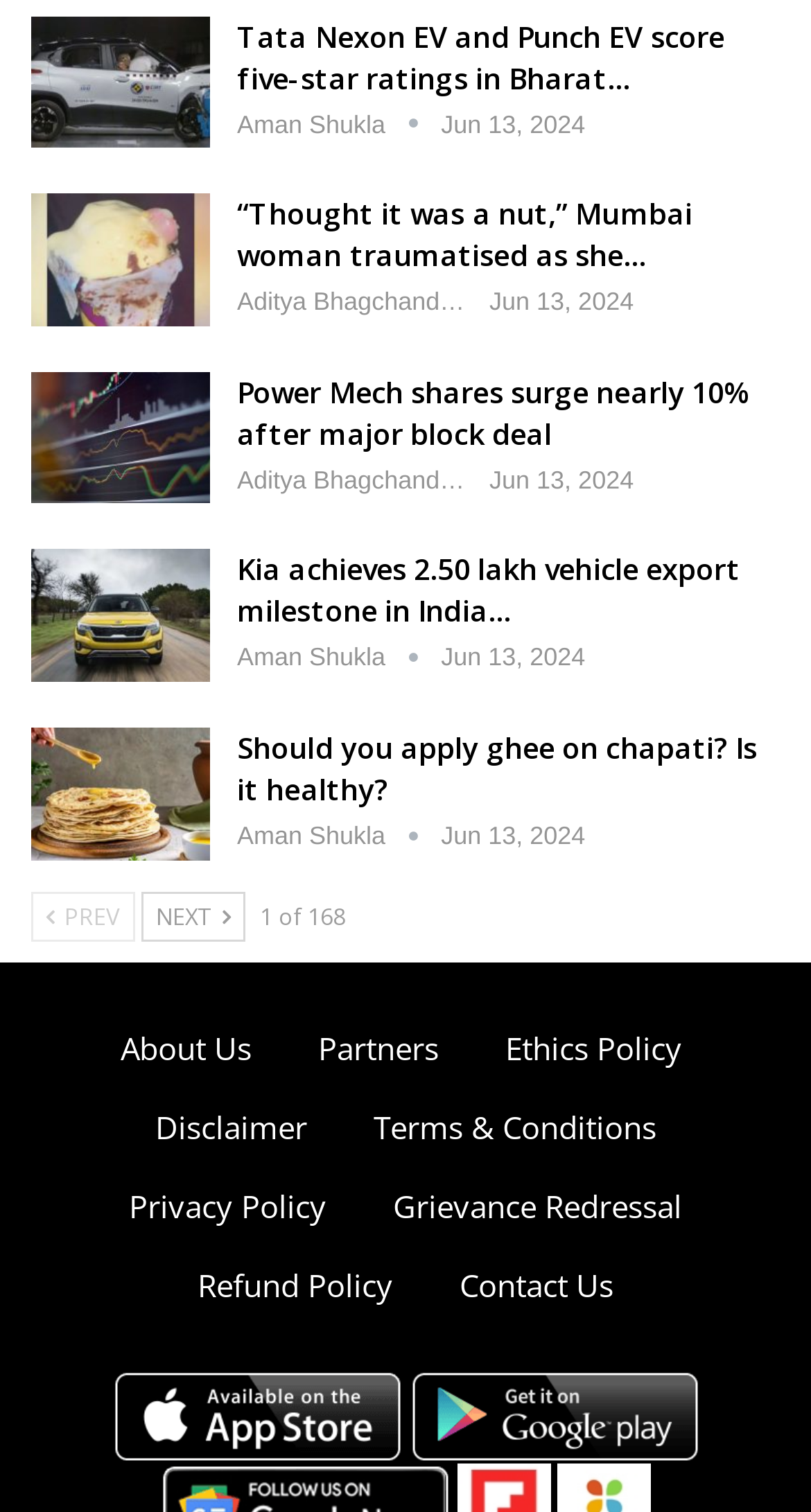What is the date of the news articles?
From the image, respond using a single word or phrase.

Jun 13, 2024